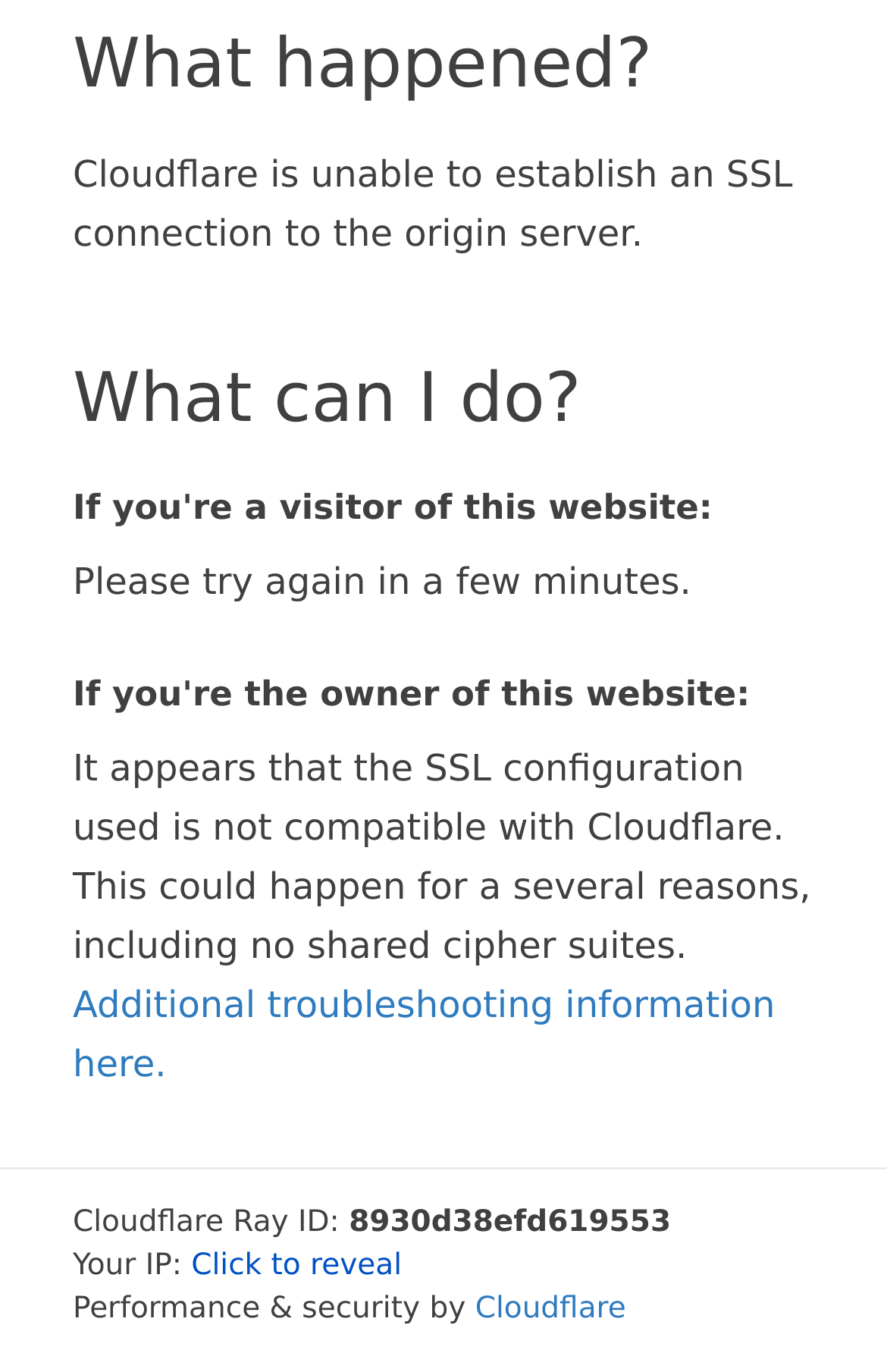Who provides performance and security for this website?
Using the screenshot, give a one-word or short phrase answer.

Cloudflare